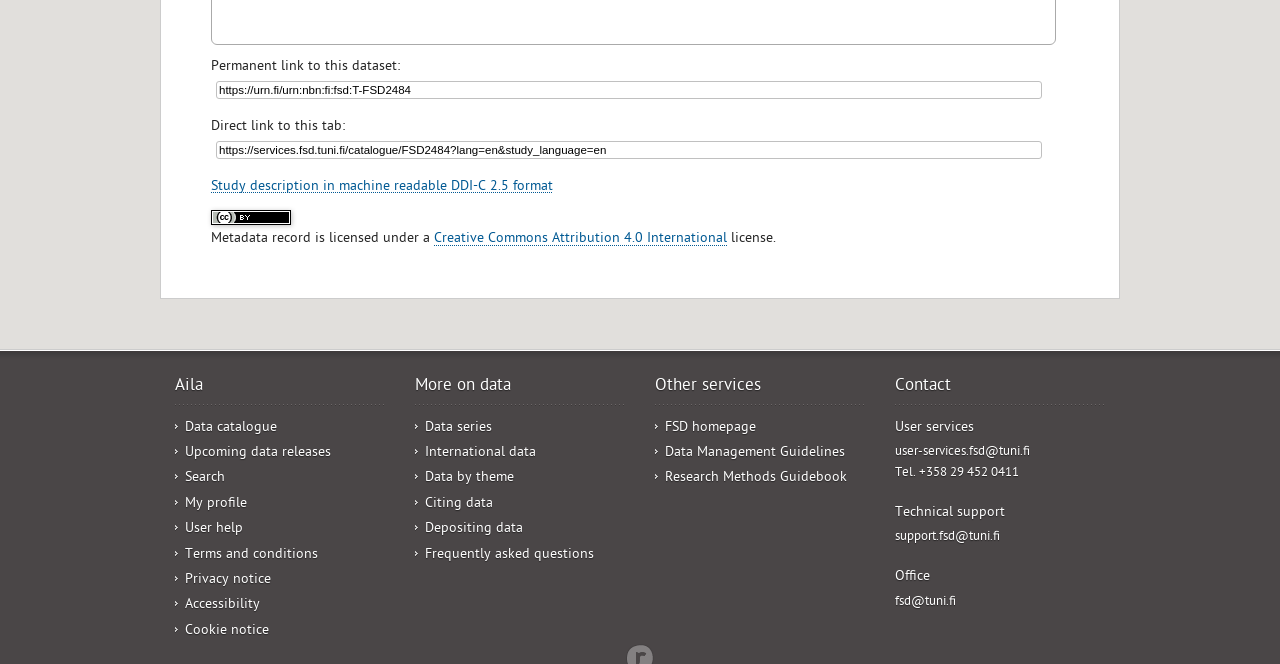Find the bounding box of the web element that fits this description: "Depositing data".

[0.332, 0.785, 0.409, 0.81]